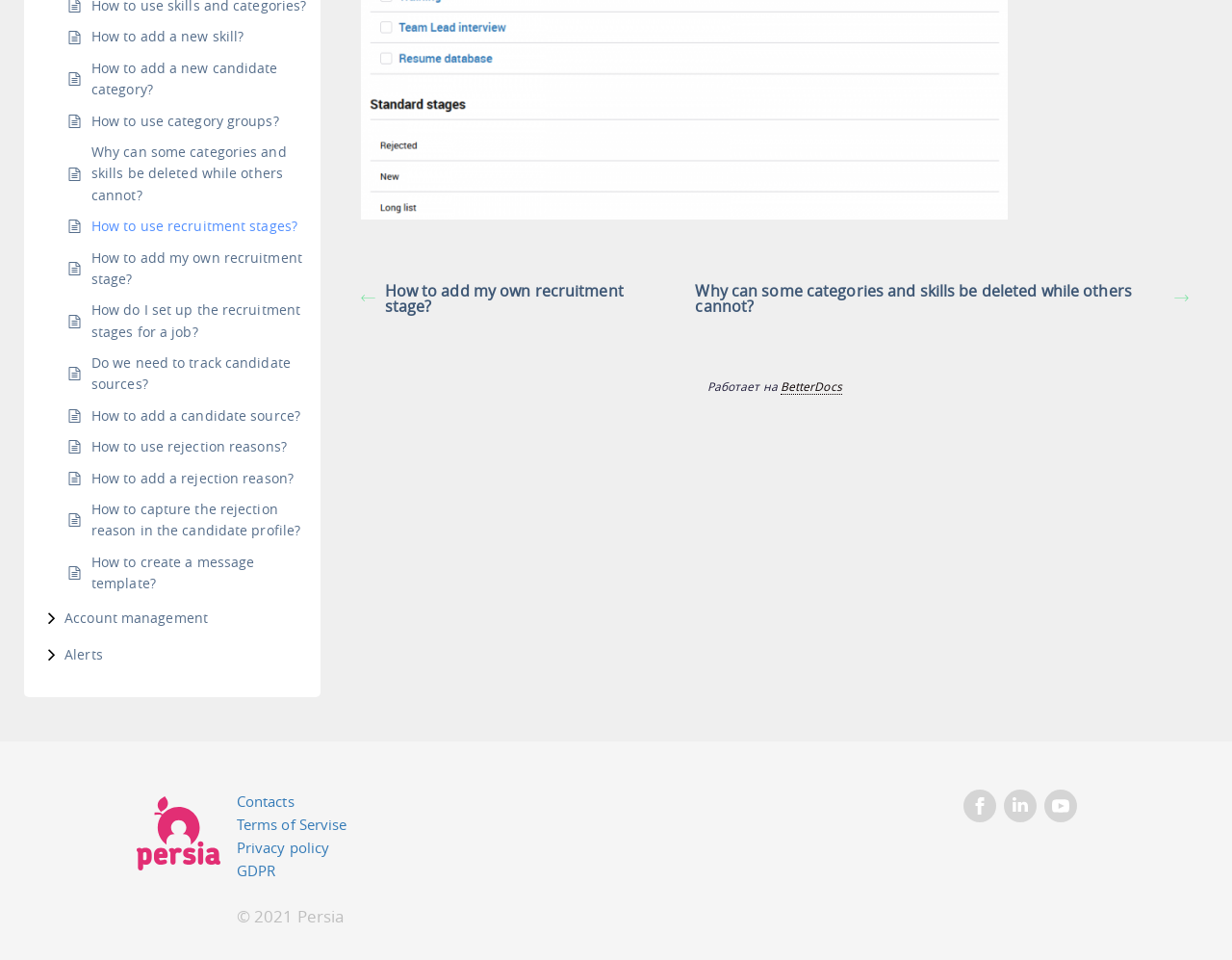Determine the bounding box coordinates of the UI element described by: "Terms of Servise".

[0.192, 0.848, 0.282, 0.868]